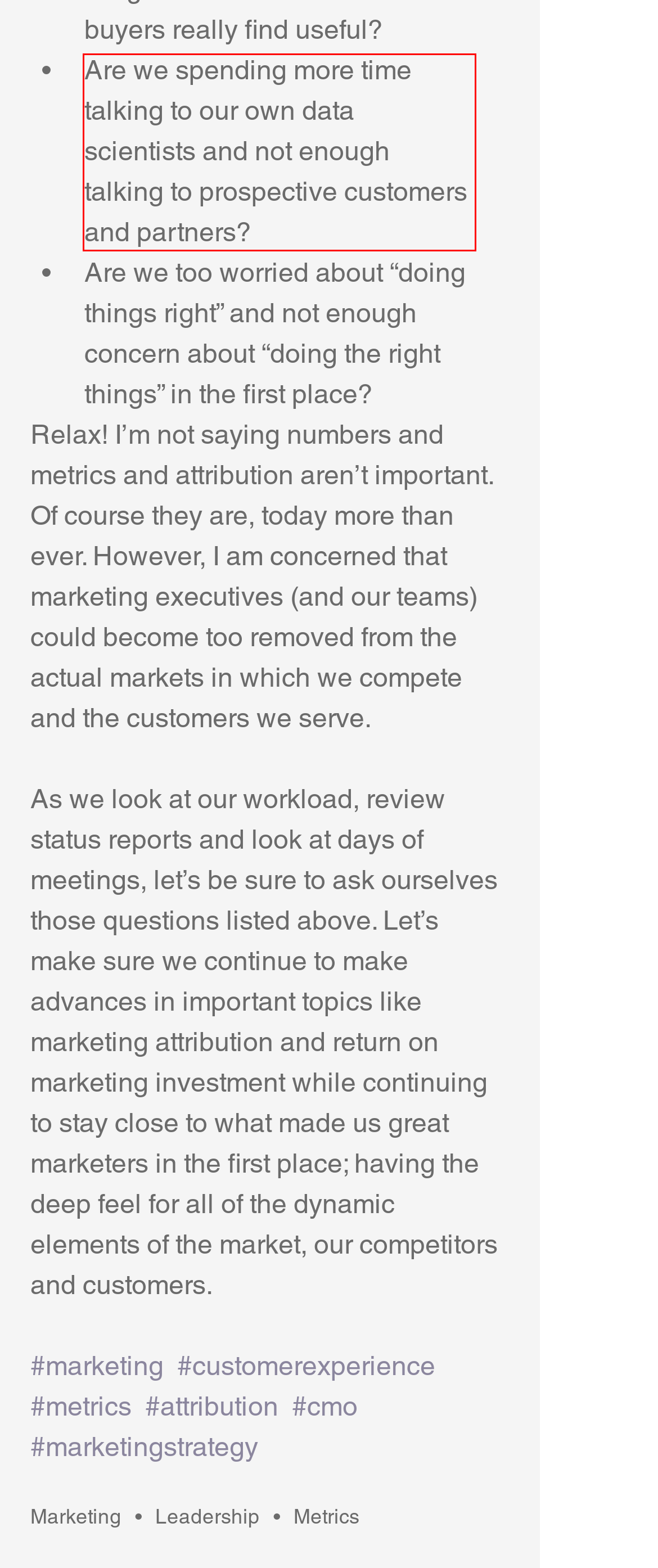You have a screenshot of a webpage with a red bounding box. Identify and extract the text content located inside the red bounding box.

Are we spending more time talking to our own data scientists and not enough talking to prospective customers and partners?